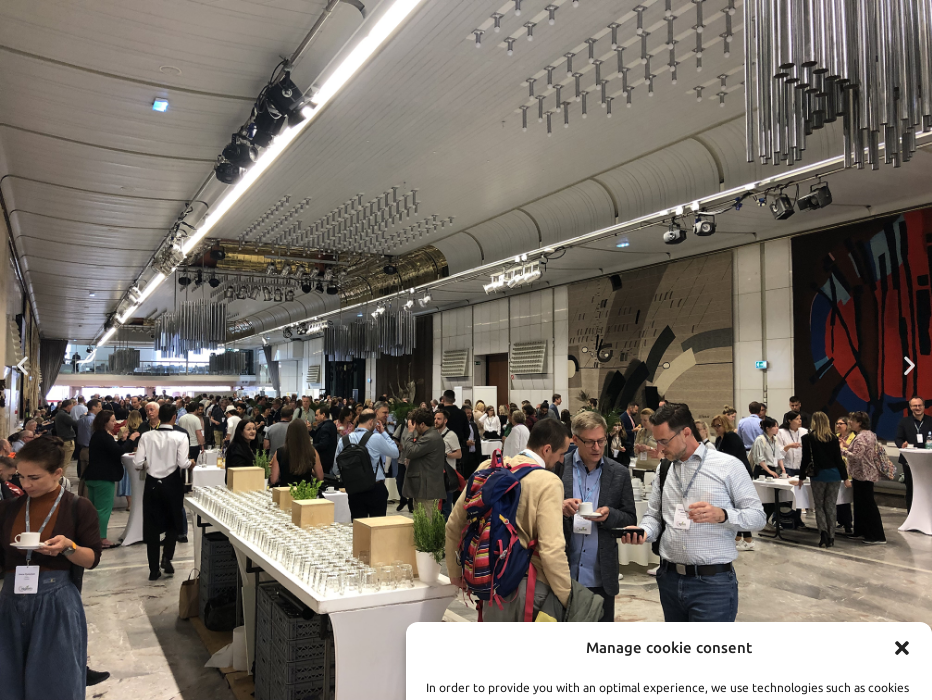Give a thorough explanation of the image.

The image captures a bustling scene from the ISPIM Innovation Conference held in Ljubljana. Attendees gather in a spacious venue adorned with modern decor, highlighted by a beautiful ceiling design featuring unique hanging elements. Groups of people engage in lively discussions, sharing ideas and experiences. 

In the foreground, a person enjoys a small plate of food, while nearby individuals converse, showcasing a vibrant atmosphere of networking and collaboration. The setting reflects a blend of professional engagement and social interaction, emphasizing the spirit of innovation central to the conference. A view of the artistic wall adds a creative touch to the environment, further enhancing the aesthetic appeal of this significant event in the innovation management sector.